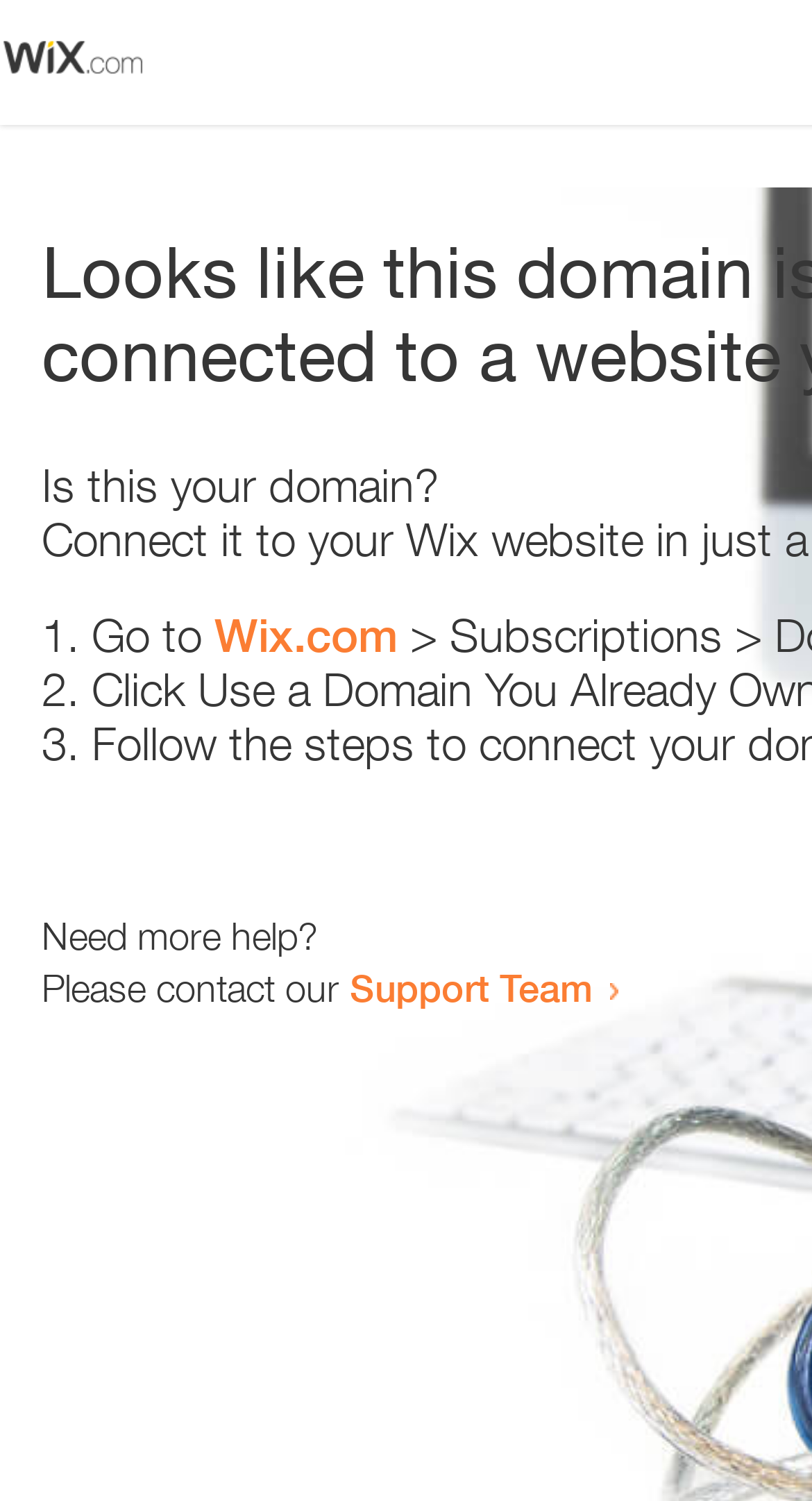Explain the features and main sections of the webpage comprehensively.

The webpage appears to be an error page, with a small image at the top left corner. Below the image, there is a question "Is this your domain?" in a prominent position. 

To the right of the question, there is a numbered list with three items. The first item starts with "1." and suggests going to "Wix.com". The second item starts with "2." and the third item starts with "3.", but their contents are not specified. 

Further down the page, there is a message "Need more help?" followed by a sentence "Please contact our Support Team" with a link to the Support Team.